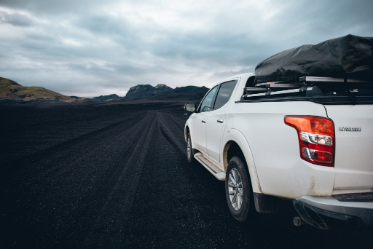What is the terrain of the landscape?
Please provide a full and detailed response to the question.

The caption describes the landscape as a 'remote, dark volcanic sand landscape', which suggests the terrain is composed of volcanic sand.